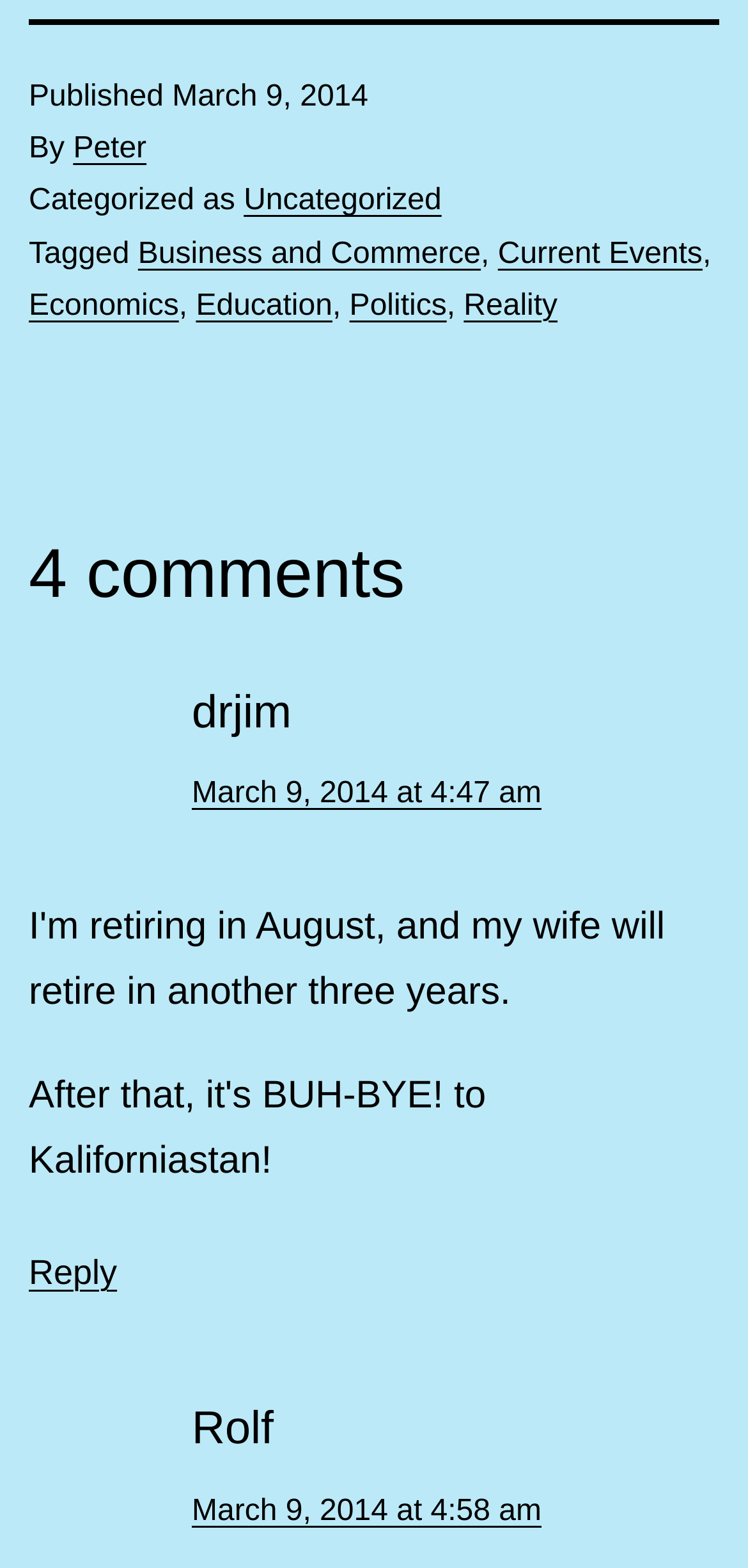Provide a single word or phrase to answer the given question: 
Who is the author of the first comment?

drjim